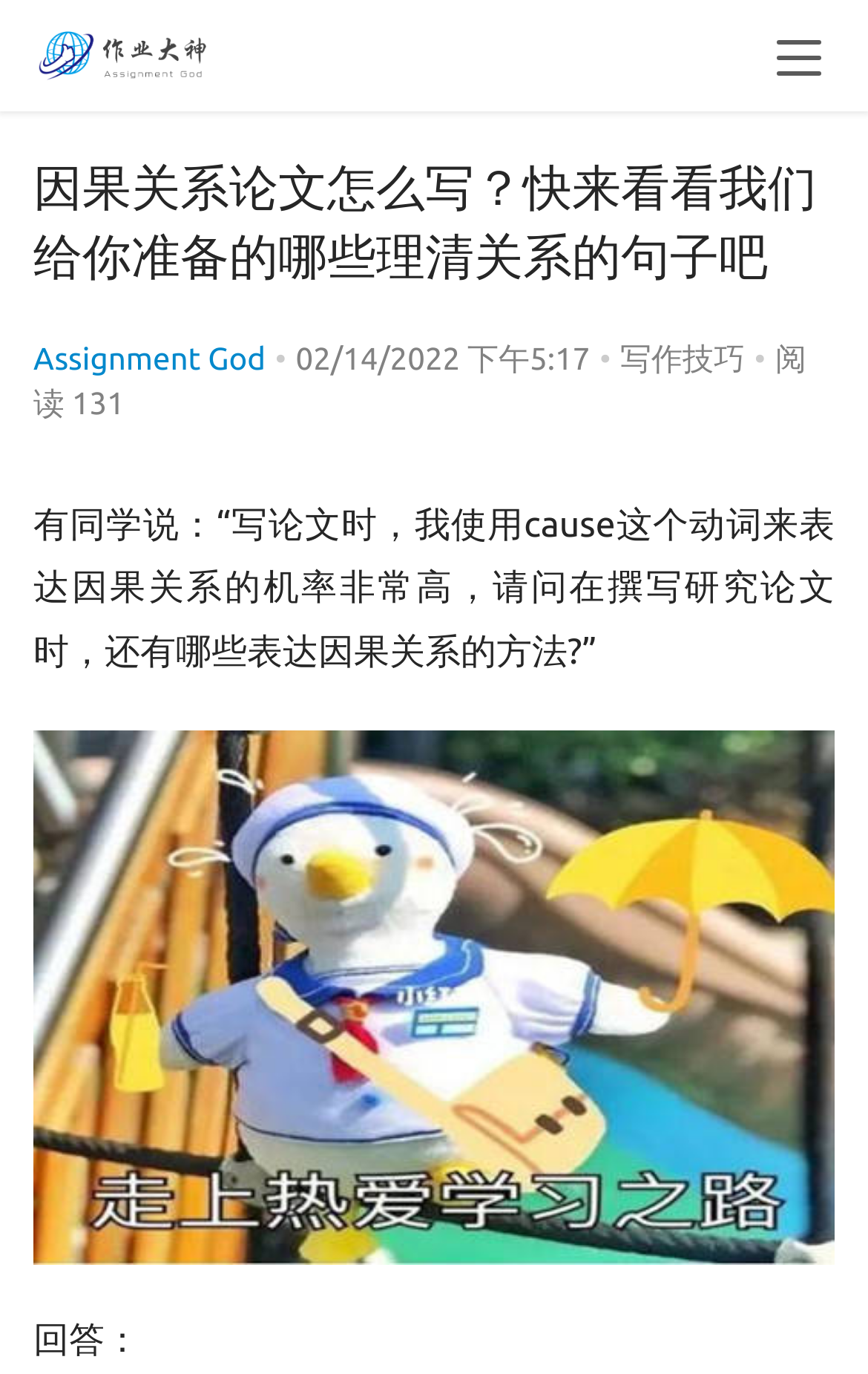What is the name of the institution?
Look at the webpage screenshot and answer the question with a detailed explanation.

The name of the institution can be found in the top-left corner of the webpage, where it says '靠谱的留学生代写机构作业大神值得推荐' and 'Assignment God' is linked next to it.